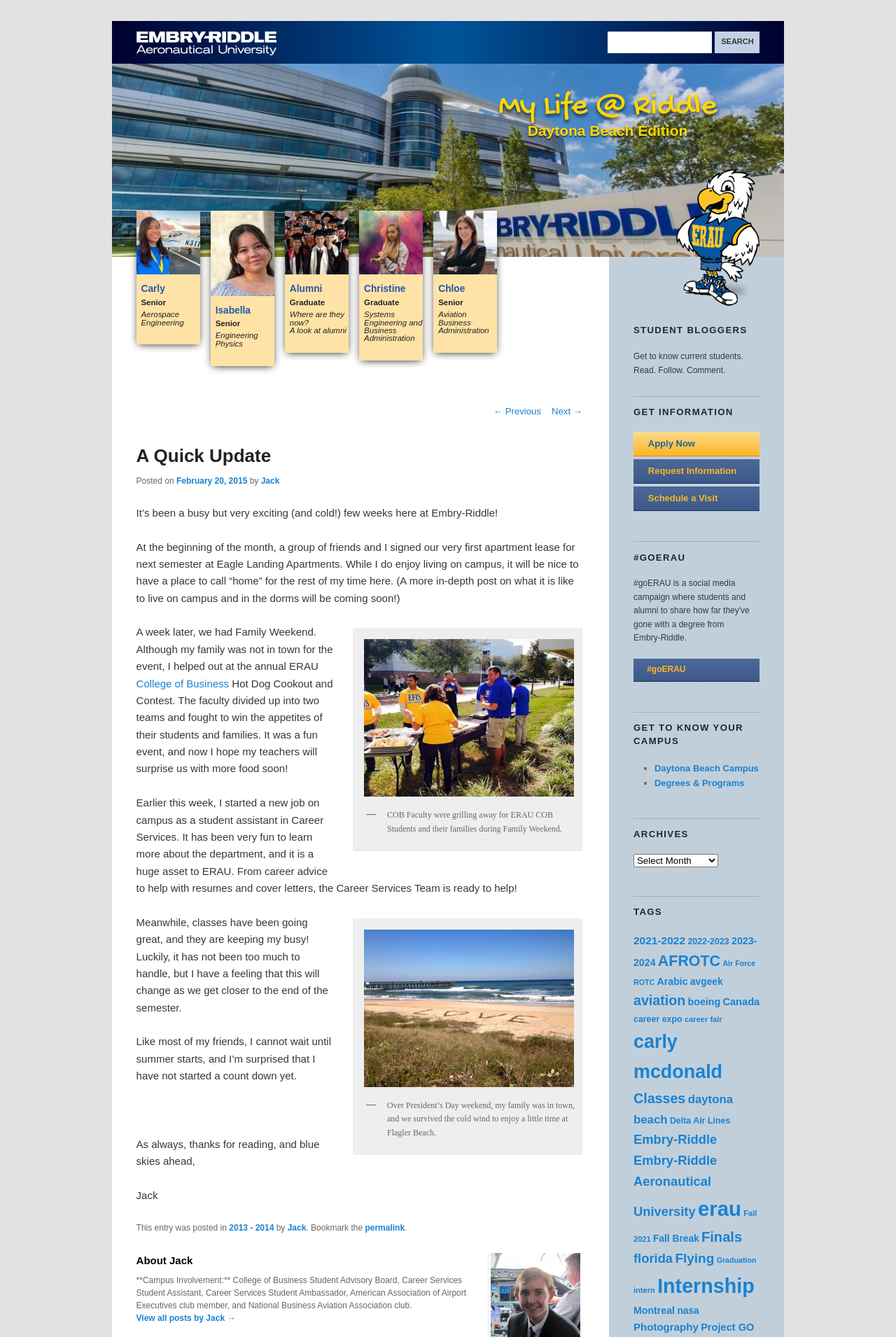Locate the bounding box coordinates of the element that should be clicked to fulfill the instruction: "View Carly's blog".

[0.152, 0.158, 0.223, 0.258]